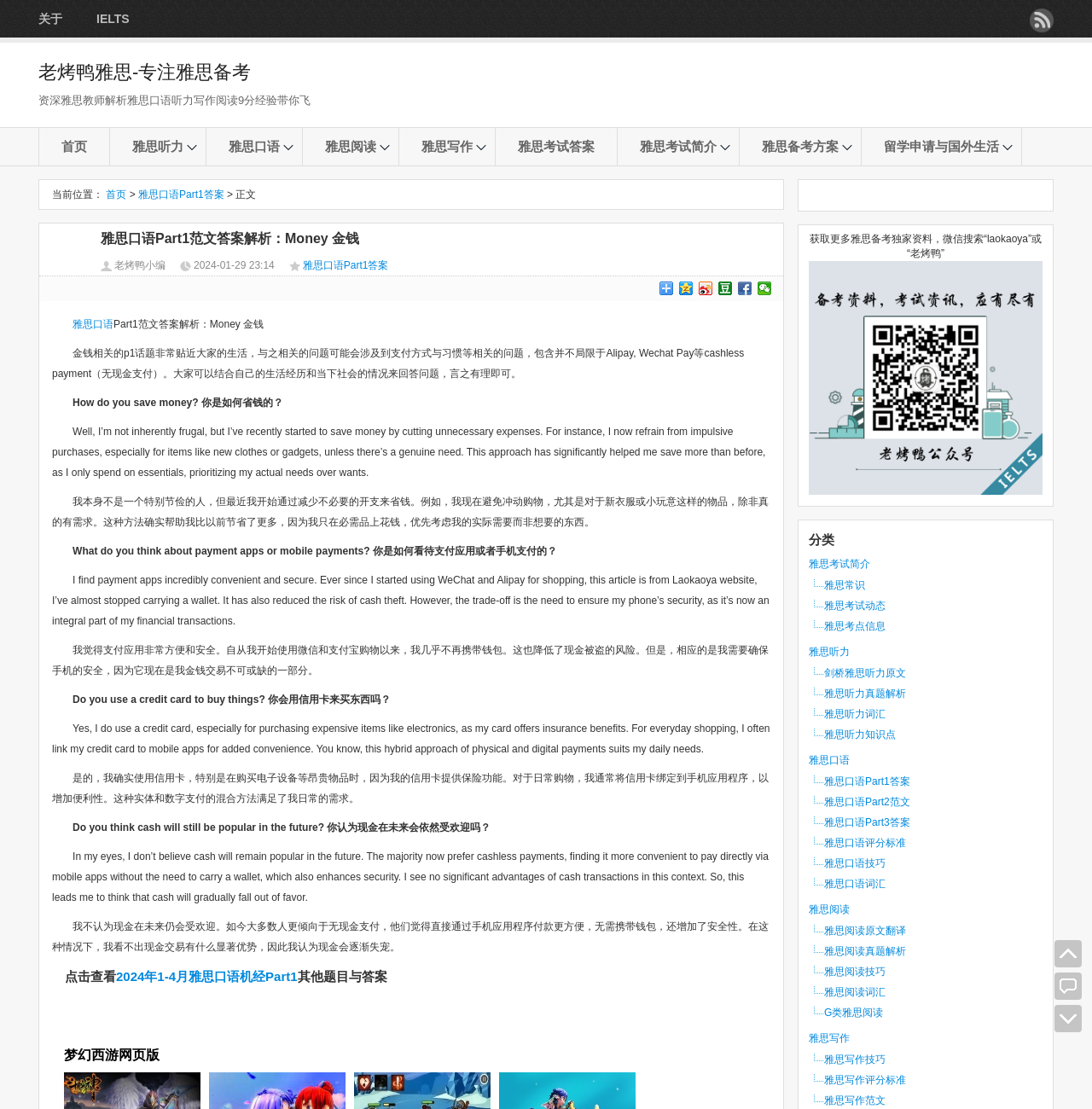Find the bounding box coordinates for the HTML element described as: "雅思口语词汇". The coordinates should consist of four float values between 0 and 1, i.e., [left, top, right, bottom].

[0.755, 0.792, 0.82, 0.805]